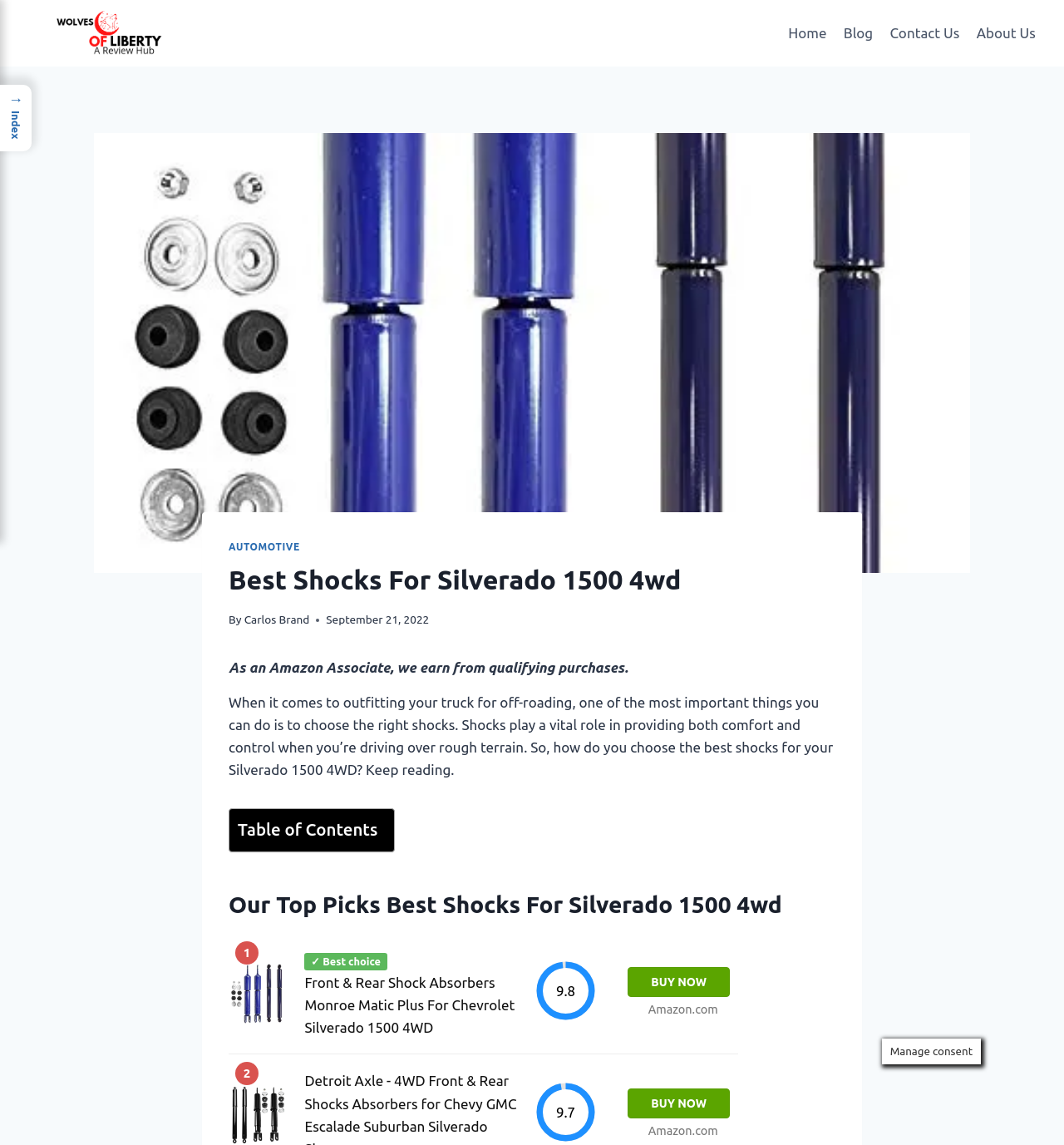Specify the bounding box coordinates for the region that must be clicked to perform the given instruction: "Read the review of 'Detroit Axle - 4WD Front & Rear Shocks Absorbers for Chevy GMC Escalade Suburban Silverado Sierra 1500 Tahoe Yukon - 4pc Set'".

[0.215, 0.948, 0.271, 1.0]